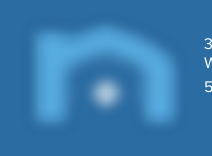Use a single word or phrase to answer the question:
What does the logo's design suggest?

Focus on home care